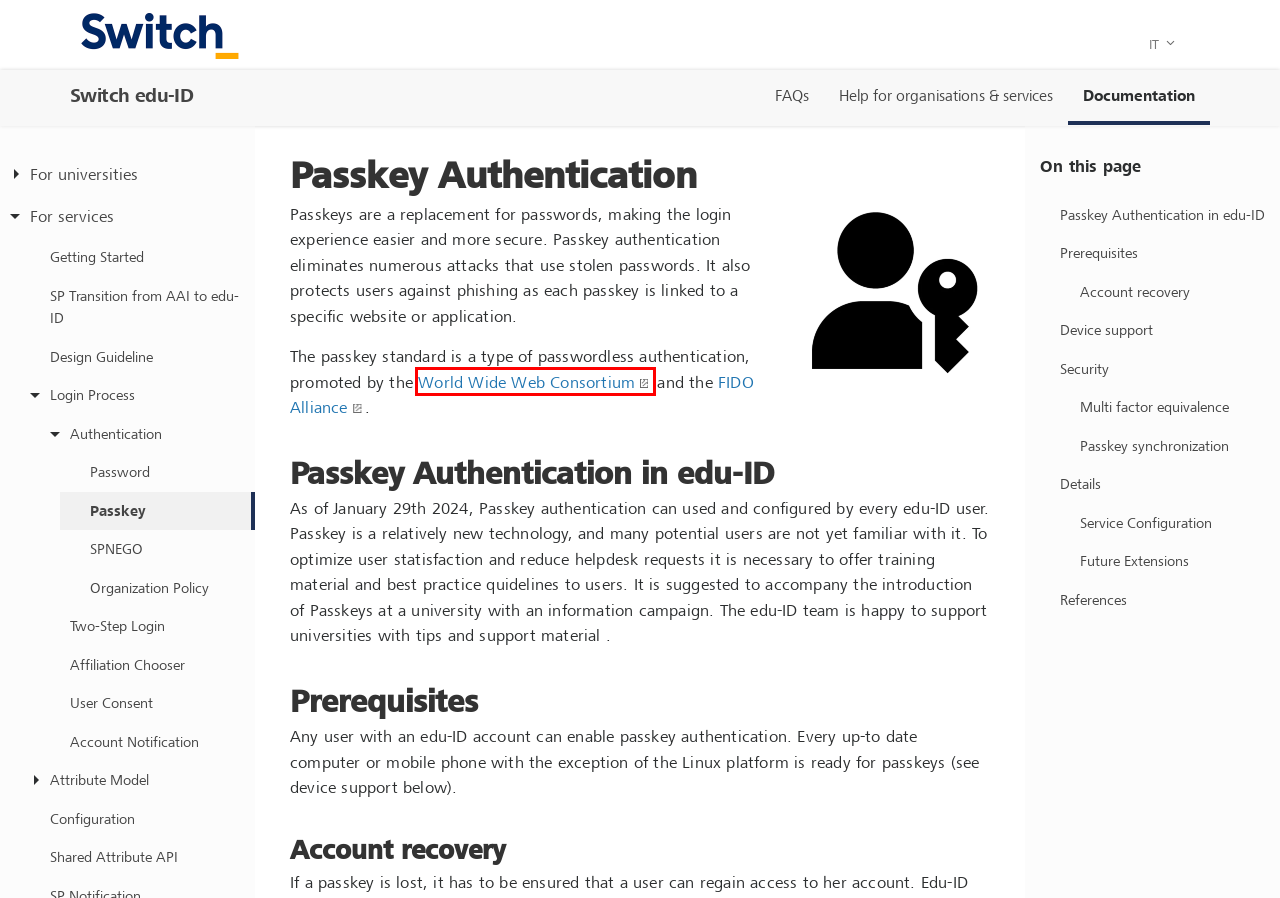You are provided a screenshot of a webpage featuring a red bounding box around a UI element. Choose the webpage description that most accurately represents the new webpage after clicking the element within the red bounding box. Here are the candidates:
A. Radio Strange - Punk Rock / Grunge Band from Switzerland
B. Open Data - Community Portal - SWITCH
C. NIC Liechtenstein
D. Internet Domains
E. W3C
F. Terms | passkeys.dev
G. Switch Transformation EN
H. Passkeys (Passkey Authentication)

E